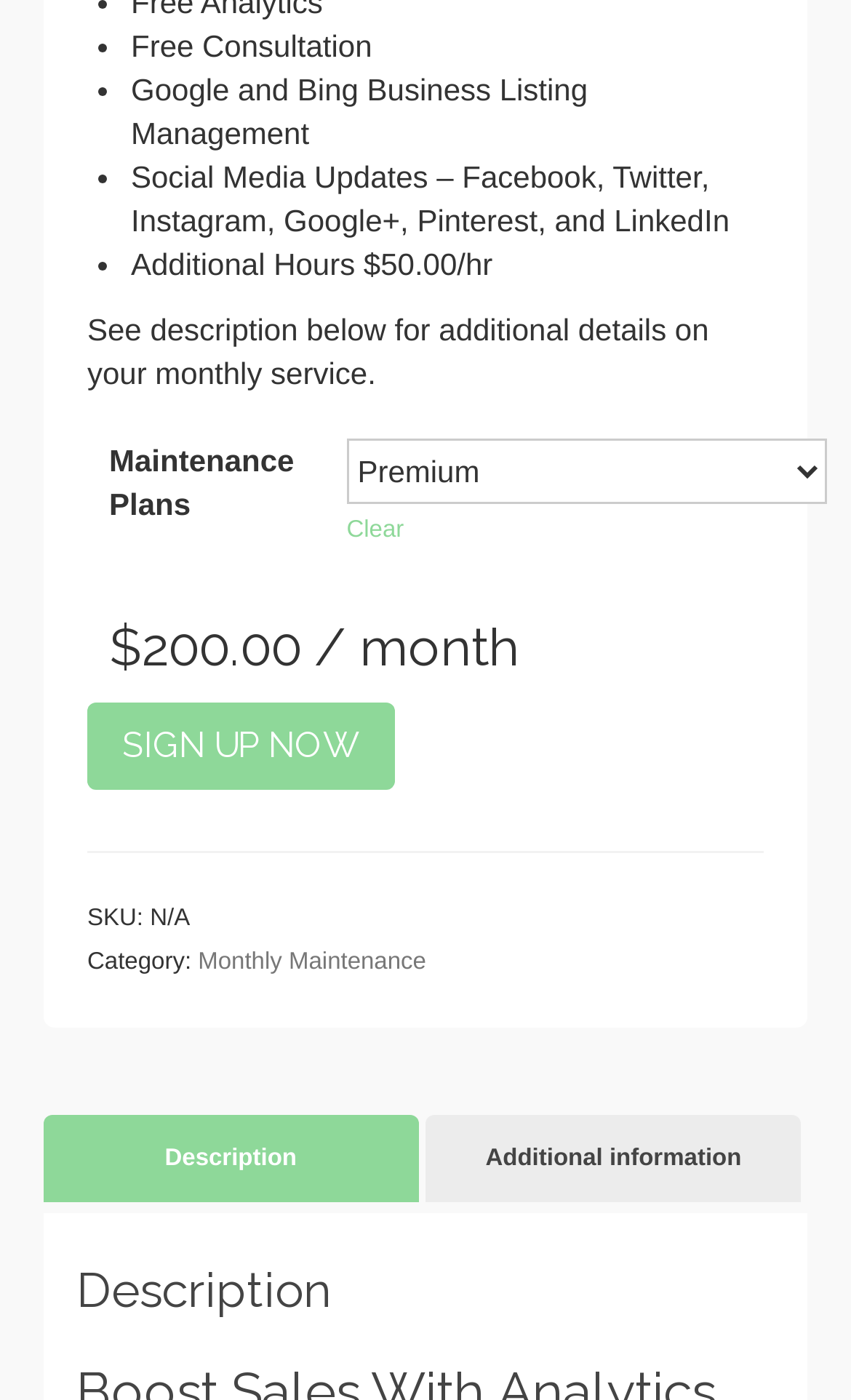What is the category of the product or service being offered?
Provide a thorough and detailed answer to the question.

I found the category by looking at the text that says 'Category:' and then lists 'Monthly Maintenance' as the category.